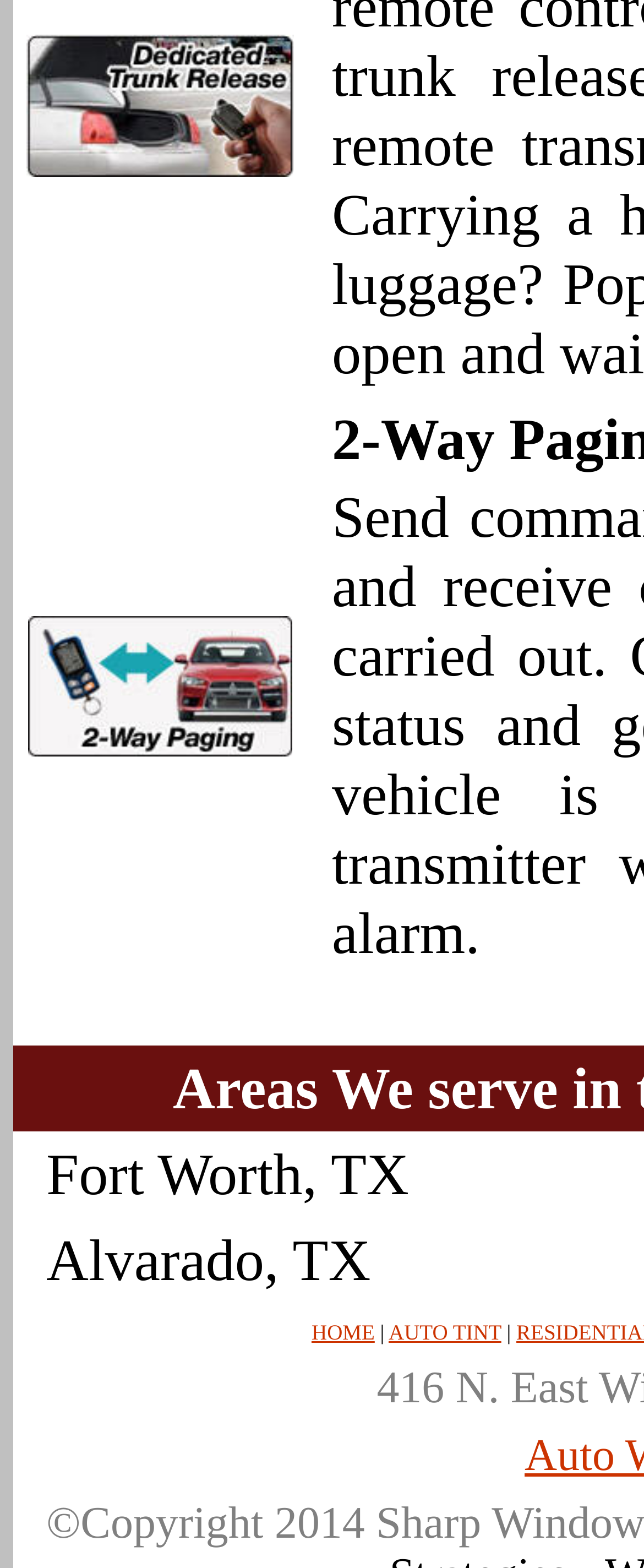How many locations are listed?
Using the image, provide a concise answer in one word or a short phrase.

2